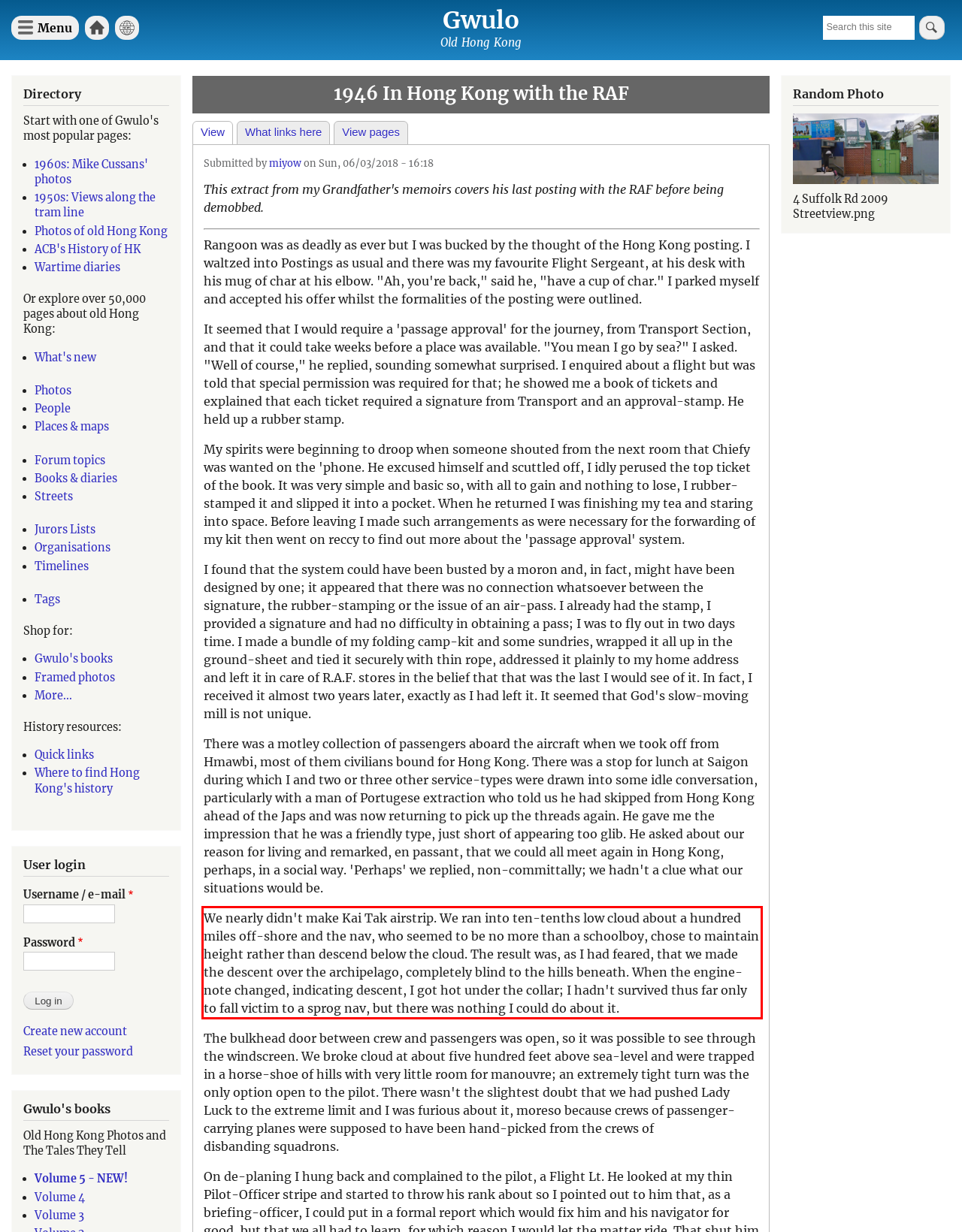You are given a webpage screenshot with a red bounding box around a UI element. Extract and generate the text inside this red bounding box.

We nearly didn't make Kai Tak airstrip. We ran into ten-tenths low cloud about a hundred miles off-shore and the nav, who seemed to be no more than a schoolboy, chose to maintain height rather than descend below the cloud. The result was, as I had feared, that we made the descent over the archipelago, completely blind to the hills beneath. When the engine-note changed, indicating descent, I got hot under the collar; I hadn't survived thus far only to fall victim to a sprog nav, but there was nothing I could do about it.